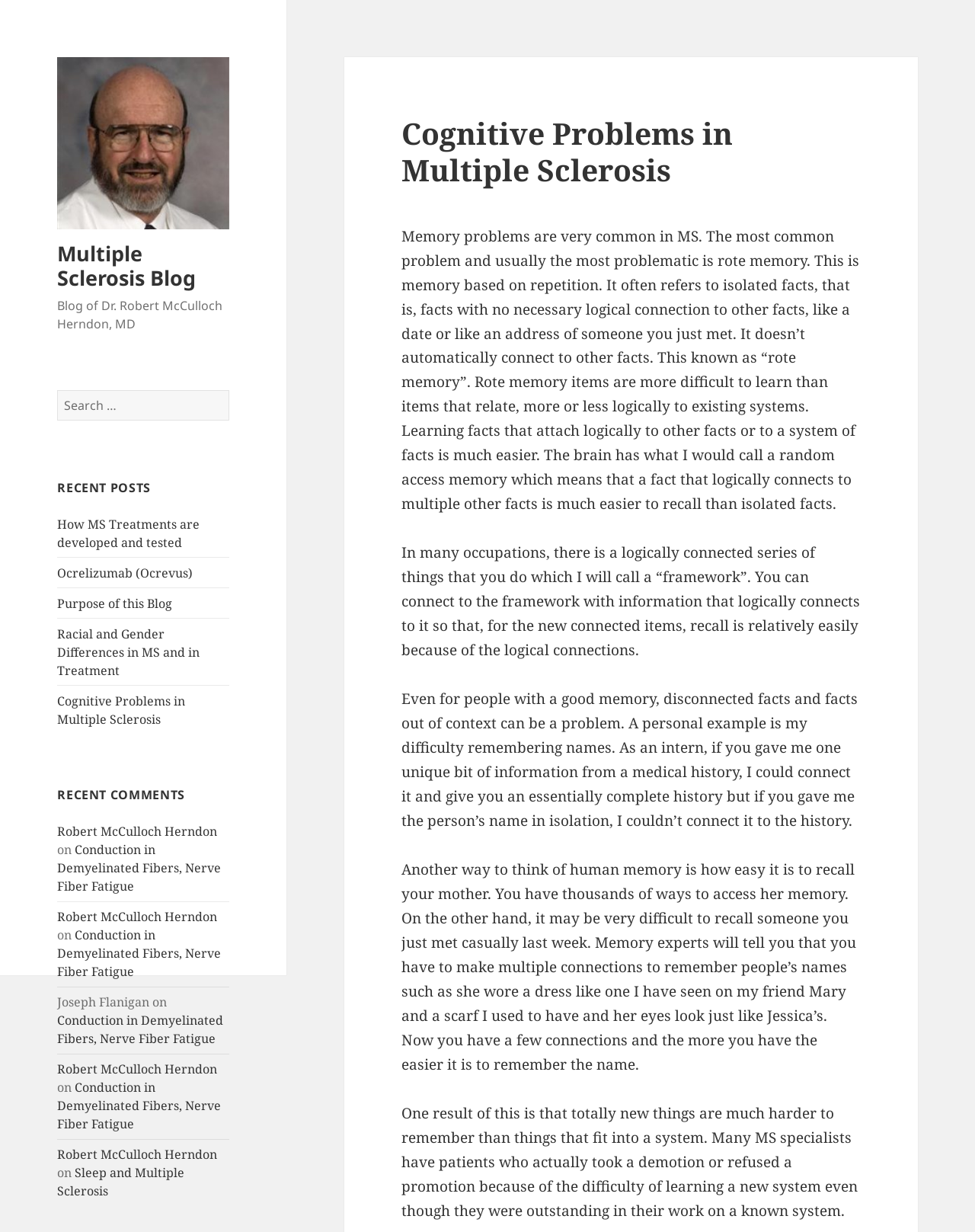Locate the bounding box coordinates of the clickable area needed to fulfill the instruction: "Search for a topic".

[0.059, 0.317, 0.235, 0.342]